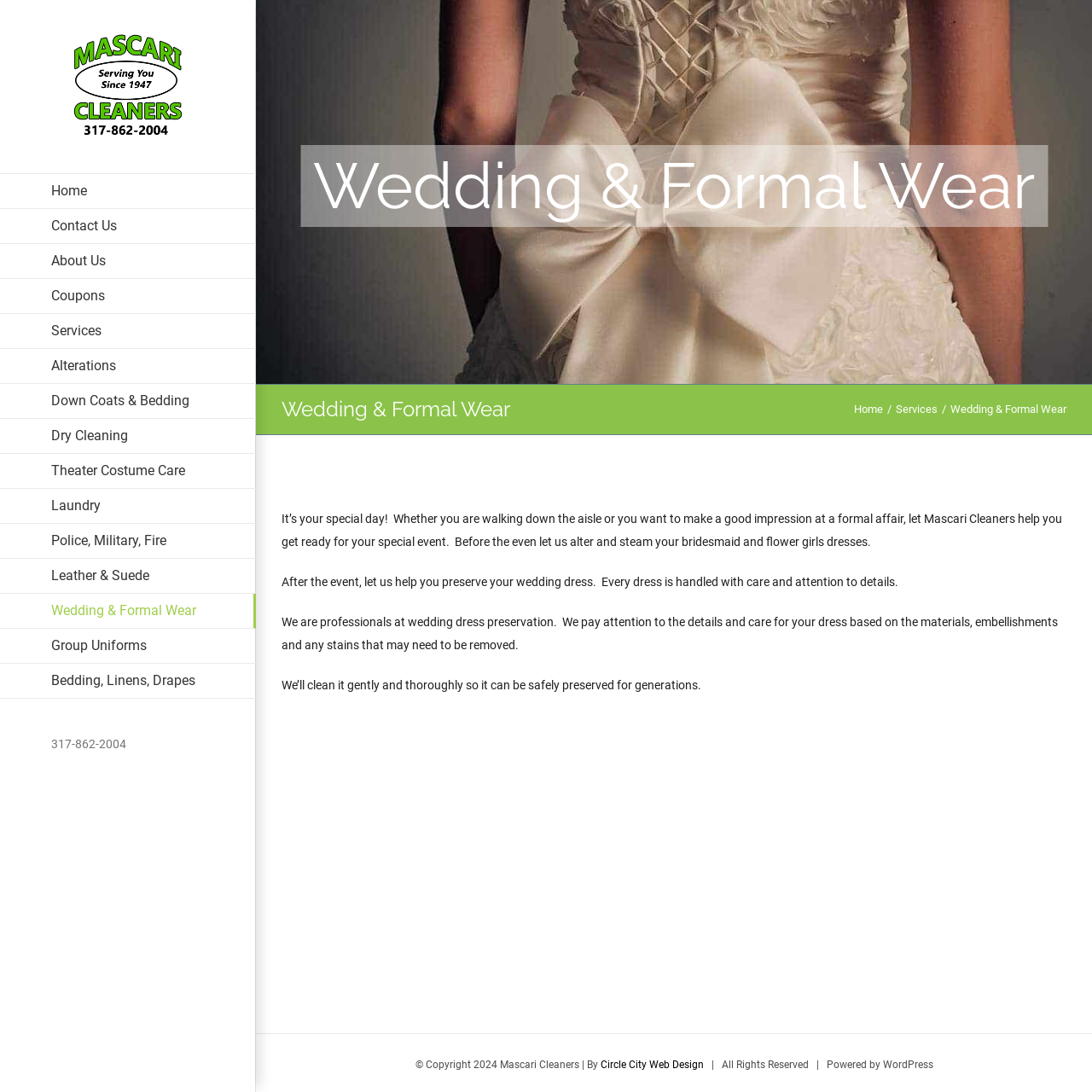Analyze the image and deliver a detailed answer to the question: What type of clothing does Mascari Cleaners specialize in?

I inferred this by looking at the heading element 'Wedding & Formal Wear' which is prominently displayed on the webpage, and also by reading the static text elements that mention wedding dresses and formal attire.